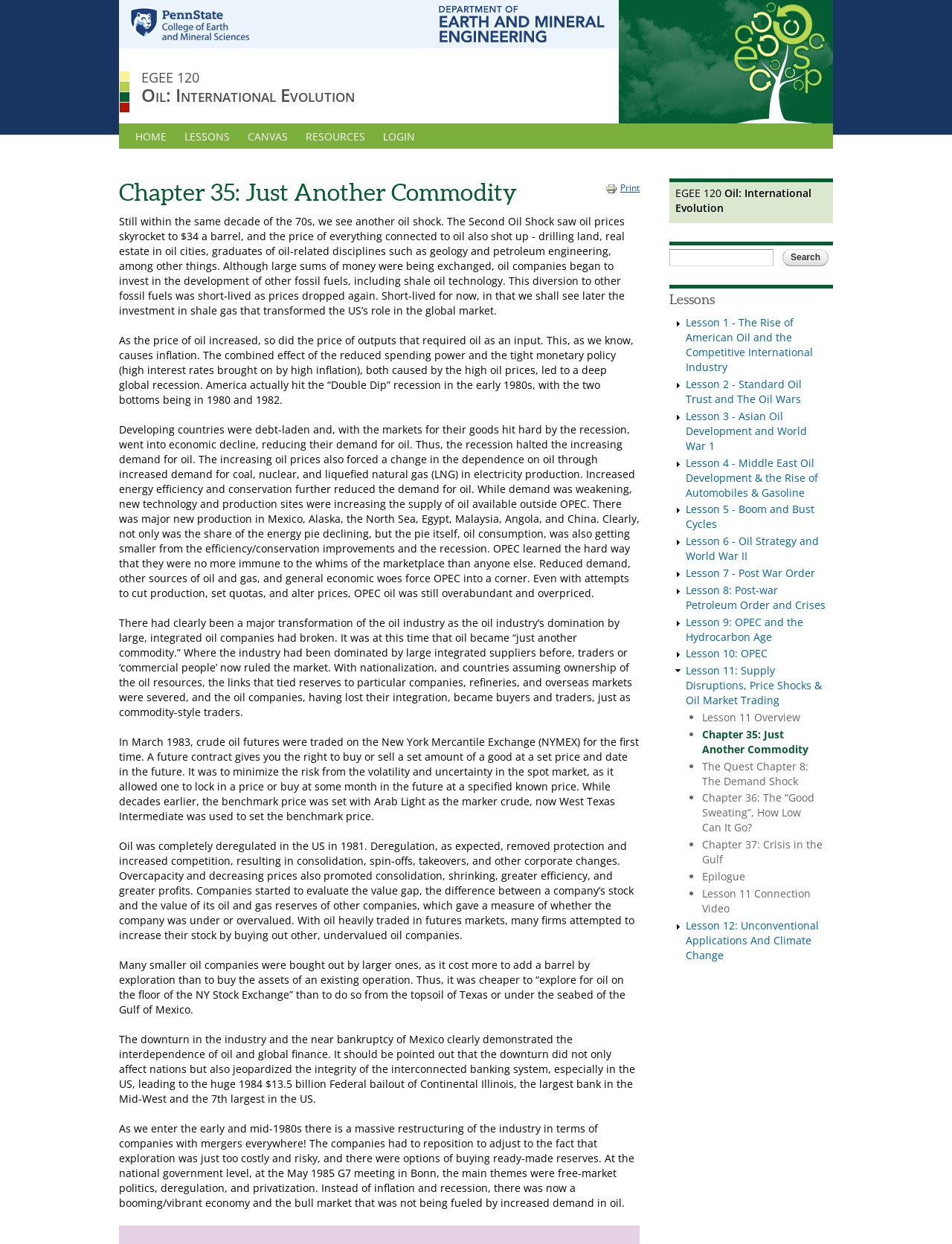From the webpage screenshot, predict the bounding box coordinates (top-left x, top-left y, bottom-right x, bottom-right y) for the UI element described here: RESOURCES

[0.312, 0.099, 0.393, 0.12]